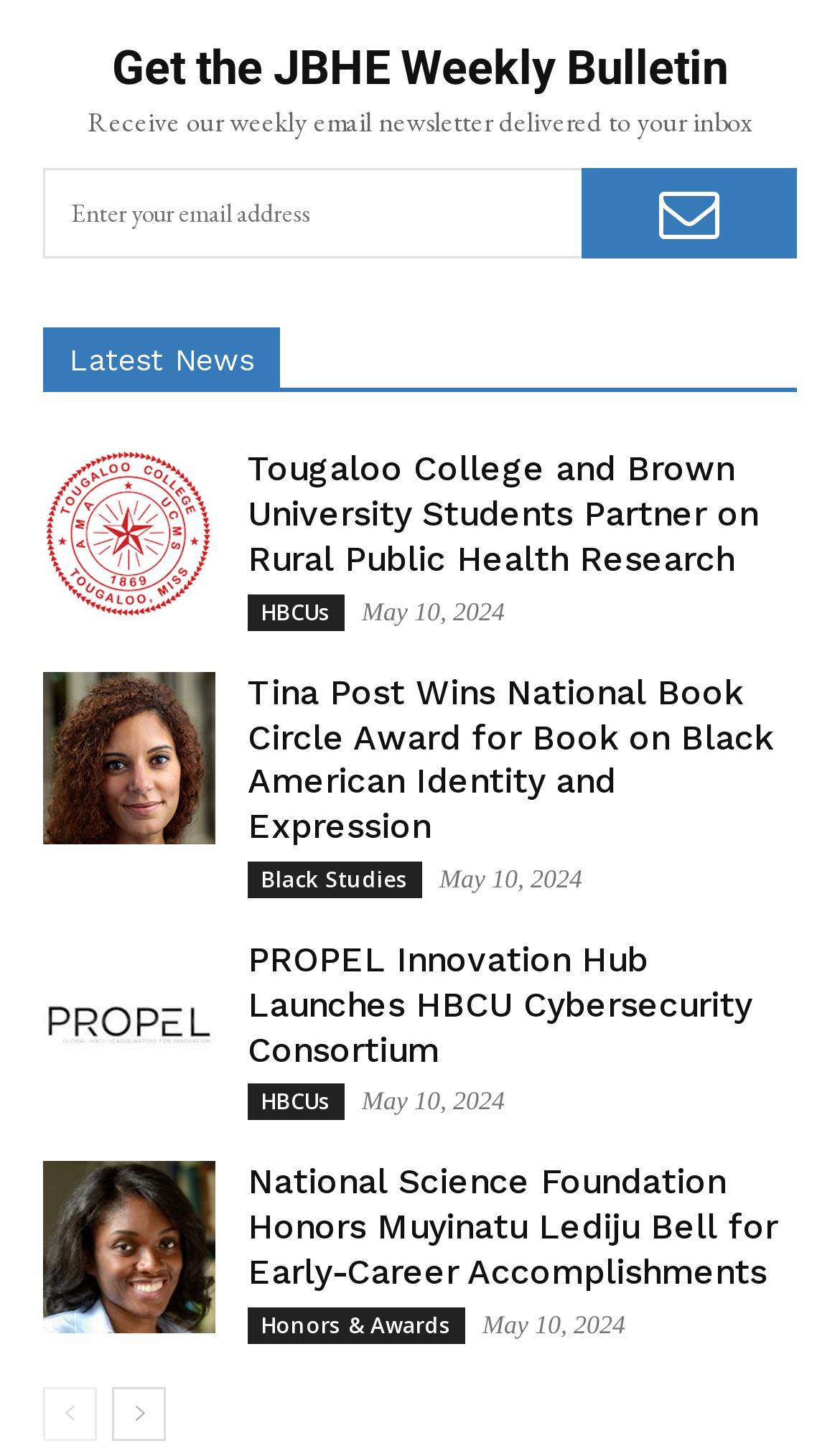How many links are there in the 'Latest News' section?
Could you answer the question in a detailed manner, providing as much information as possible?

I counted the number of links in the 'Latest News' section, which includes links to news articles, categories, and timestamps. There are 10 links in total.